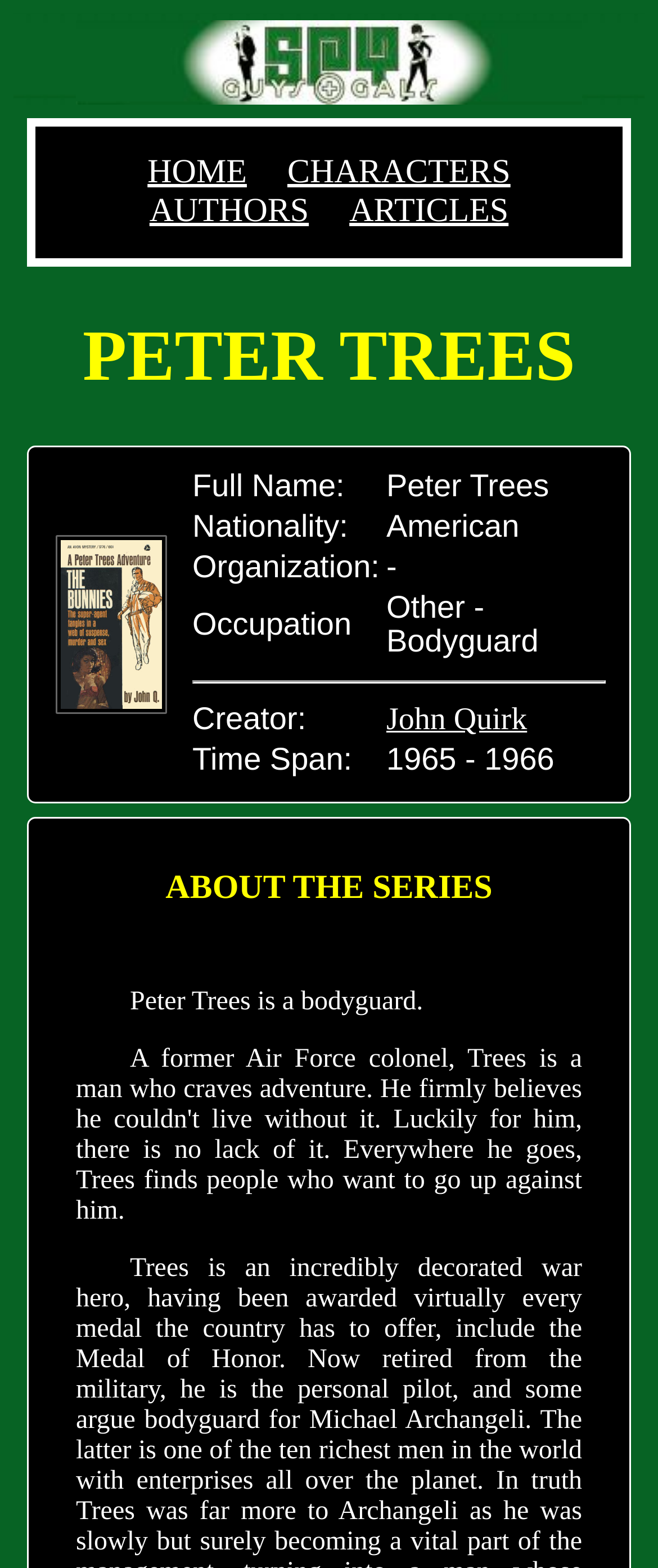Please provide a short answer using a single word or phrase for the question:
What is the nationality of Peter Trees?

American